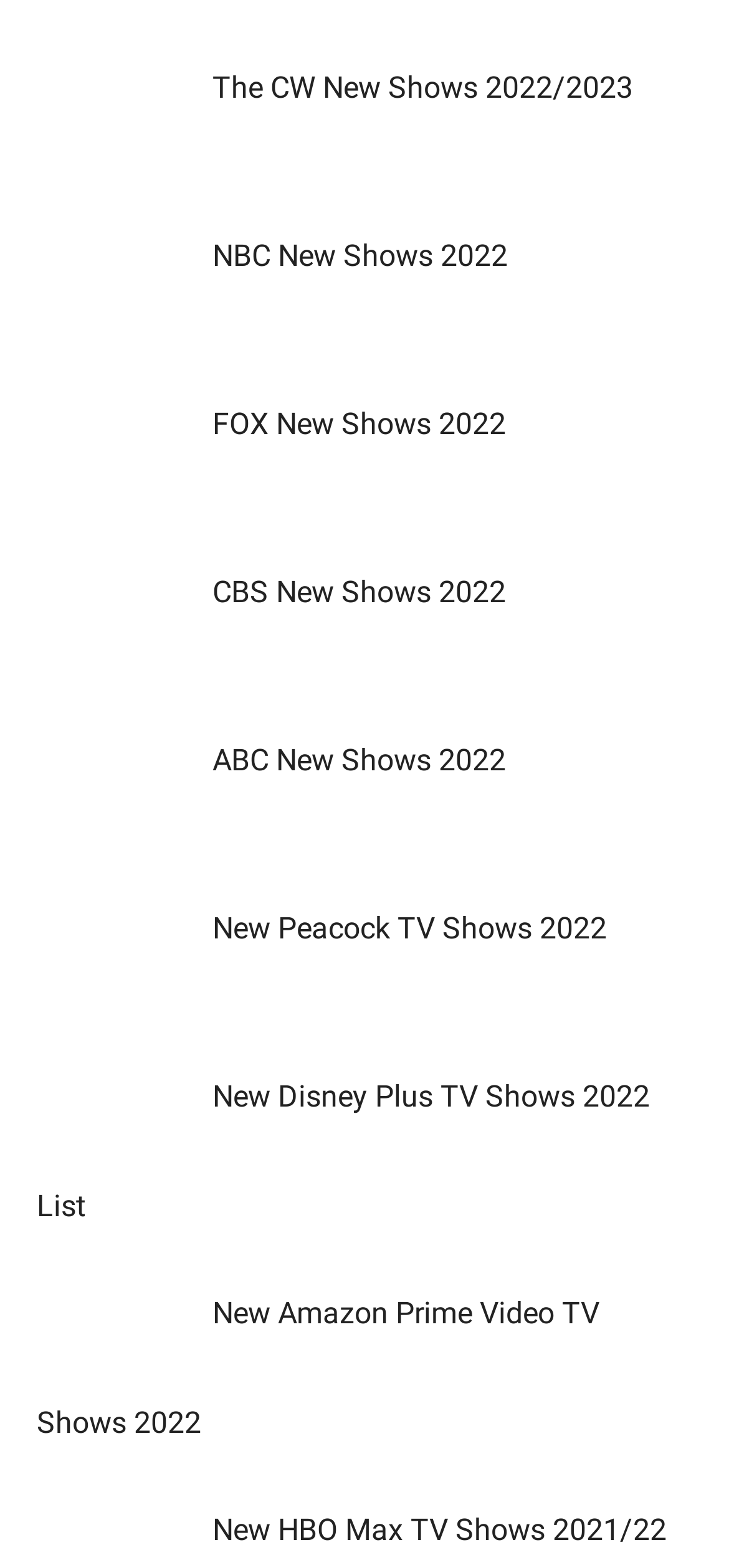Locate the coordinates of the bounding box for the clickable region that fulfills this instruction: "View new CW shows for 2021/22".

[0.05, 0.045, 0.291, 0.068]